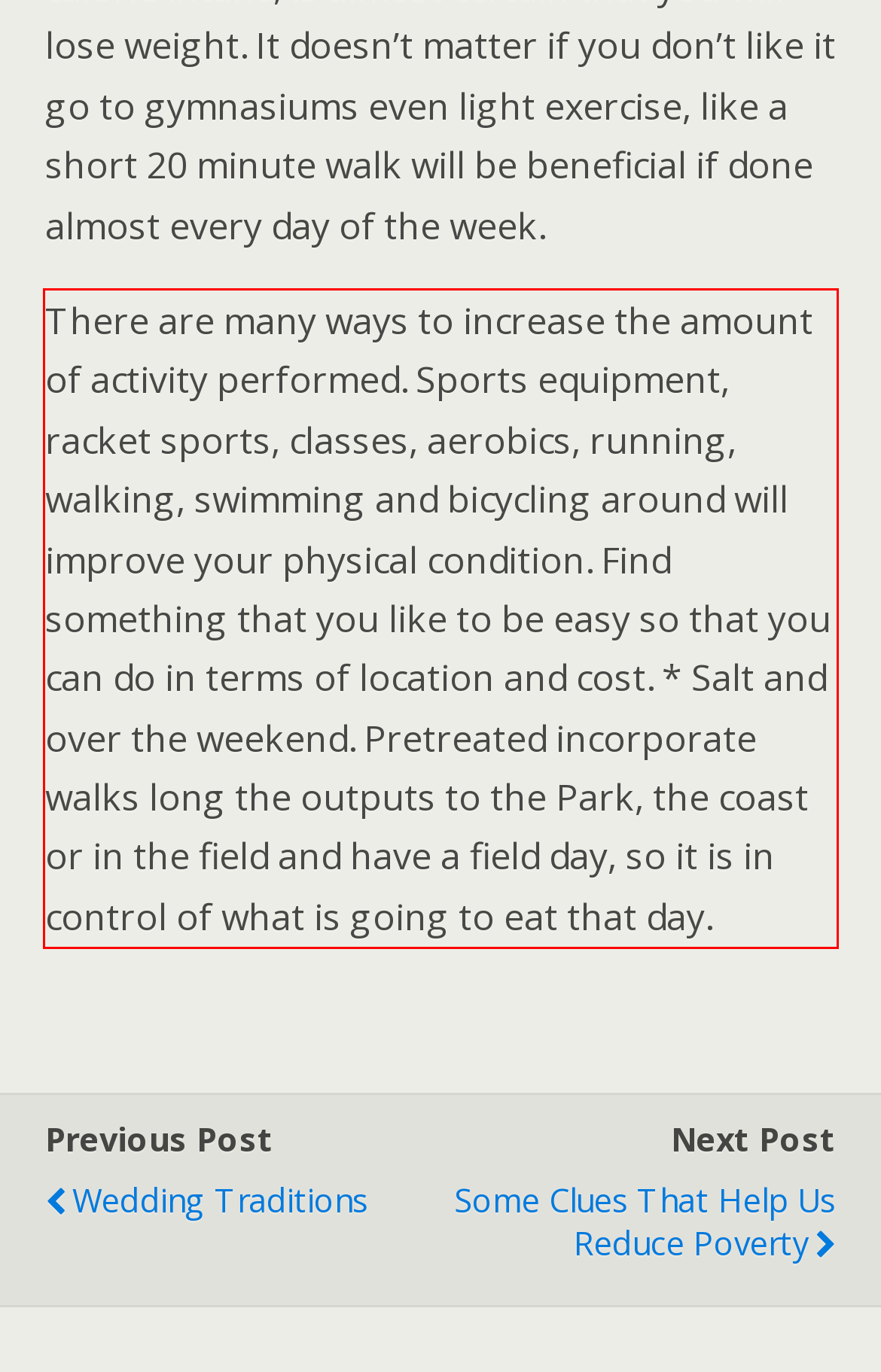Given a screenshot of a webpage with a red bounding box, extract the text content from the UI element inside the red bounding box.

There are many ways to increase the amount of activity performed. Sports equipment, racket sports, classes, aerobics, running, walking, swimming and bicycling around will improve your physical condition. Find something that you like to be easy so that you can do in terms of location and cost. * Salt and over the weekend. Pretreated incorporate walks long the outputs to the Park, the coast or in the field and have a field day, so it is in control of what is going to eat that day.